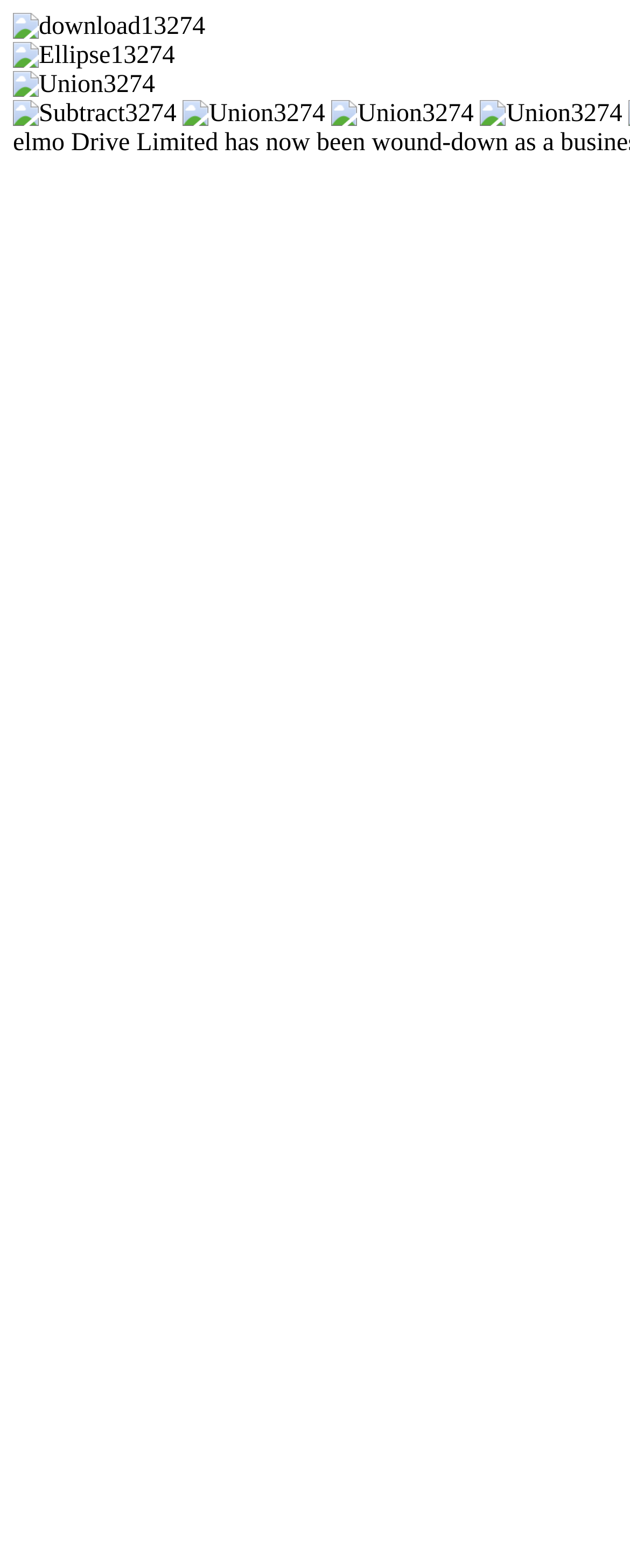Give an in-depth explanation of the webpage layout and content.

The webpage features a prominent section at the top, occupied by a series of icons. There are five icons in total, aligned horizontally and spaced evenly apart. The first four icons are positioned on the left side of the page, while the fifth icon is placed on the right side. The icons are relatively small, taking up only a small portion of the page's width.